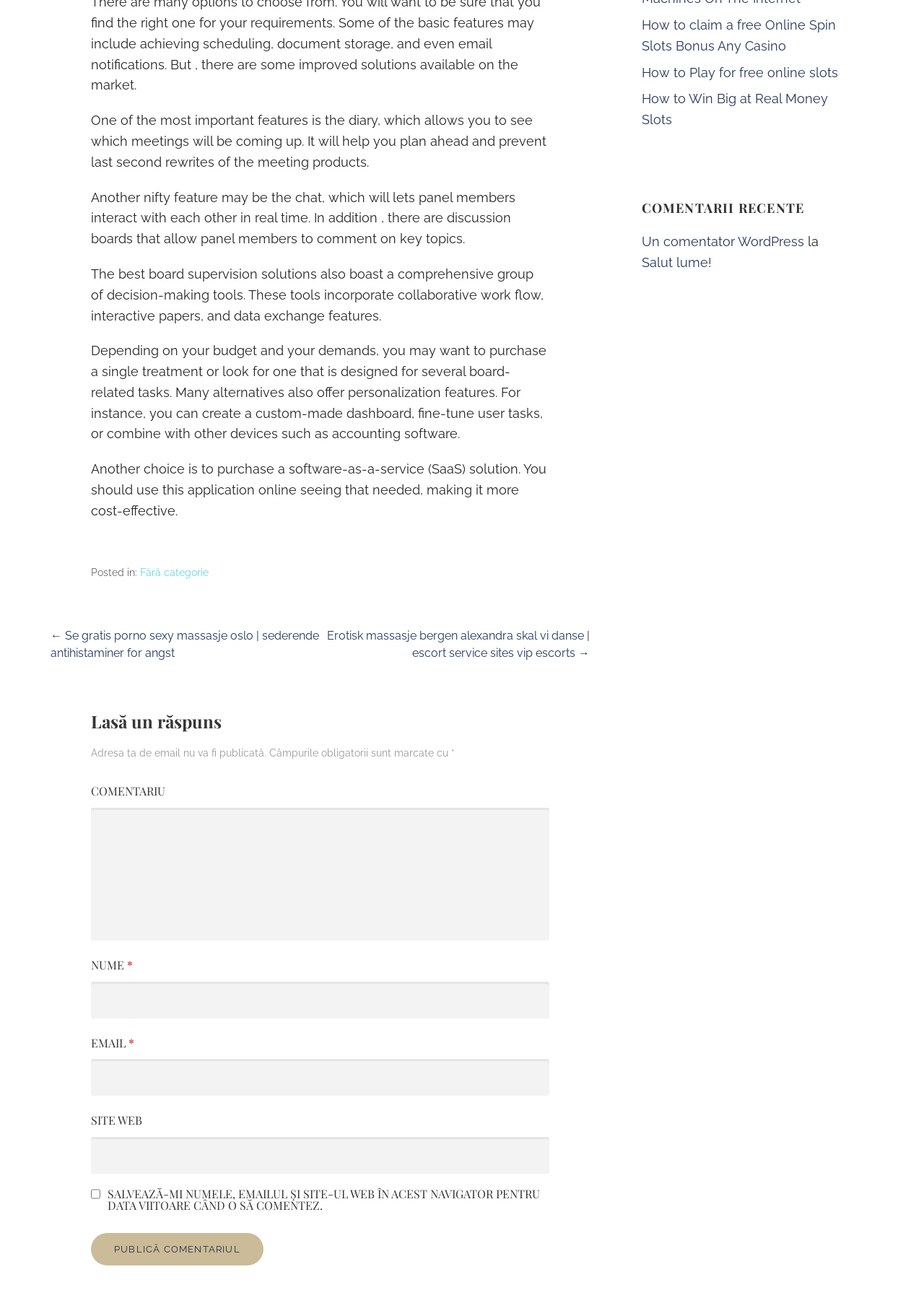Bounding box coordinates are specified in the format (top-left x, top-left y, bottom-right x, bottom-right y). All values are floating point numbers bounded between 0 and 1. Please provide the bounding box coordinate of the region this sentence describes: Salut lume!

[0.694, 0.196, 0.77, 0.207]